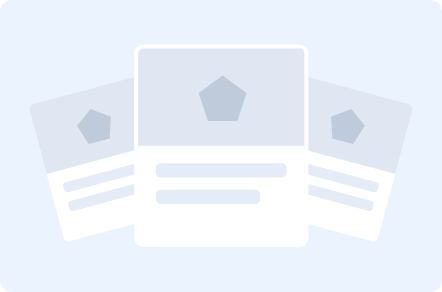Describe the image with as much detail as possible.

The image features a stylized representation of a project cover, prominently displayed within a clean, light blue background. The design includes three overlapping panels, with a subtle sense of depth indicating a modern, digital format. Each panel contains abstract shapes that suggest layers of information or content, highlighting a theme of innovation and creativity. 

This project cover is associated with the title "Monostatic Pulsed Airborne Radar Code Using MATLAB," which points towards a technical focus, possibly appealing to professionals or students in engineering and computer science fields. The cover is part of a larger project description, which also includes details about the project creator, Anastasija Kovalevska, and a date, May 2020, indicating when it was published. The overall aesthetic is minimalistic yet engaging, aiming to attract viewers' interest in the project while conveying a sense of professionalism and expertise in the subject matter.